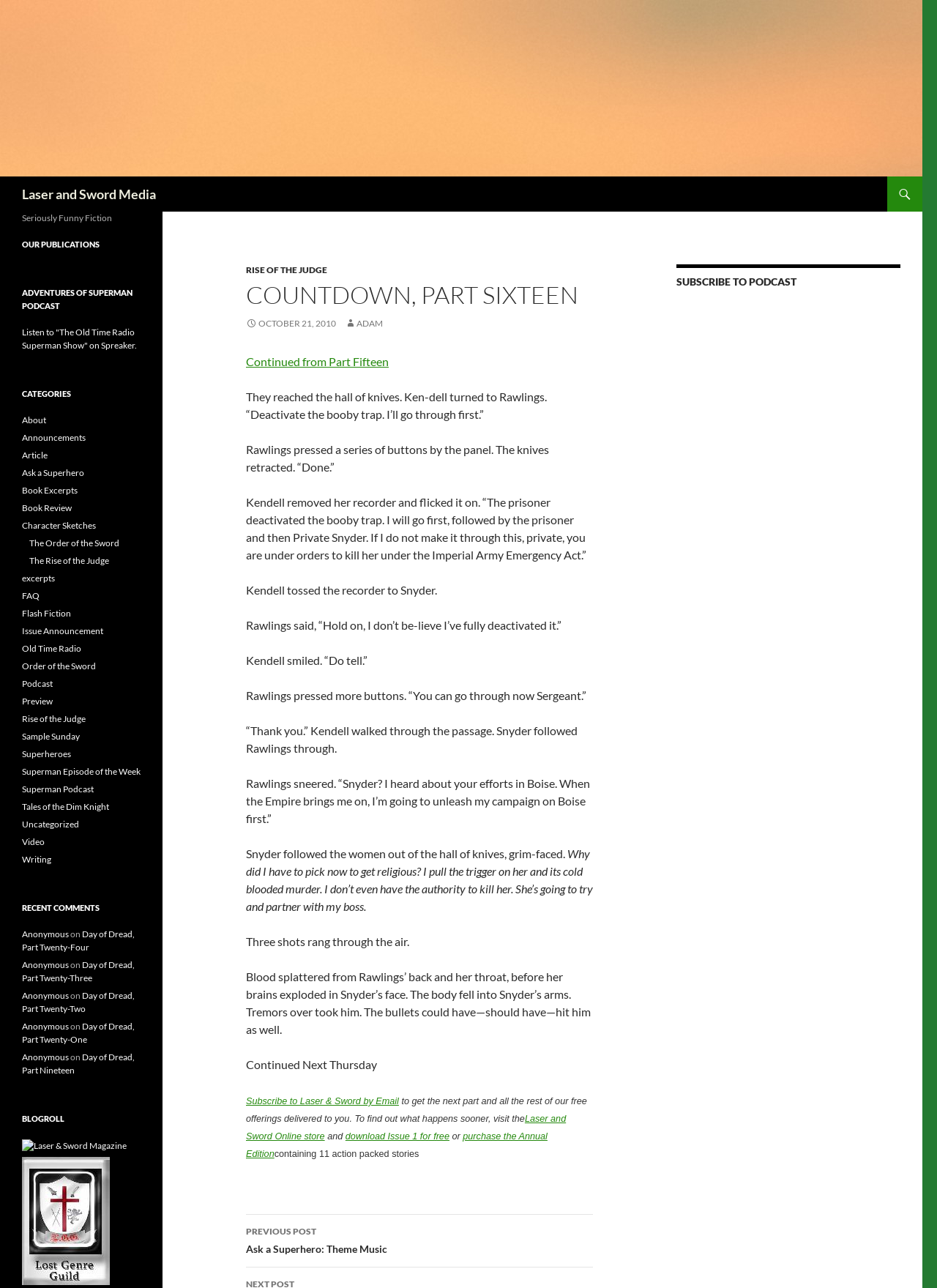Locate the bounding box coordinates of the clickable element to fulfill the following instruction: "Go to the next part of the story". Provide the coordinates as four float numbers between 0 and 1 in the format [left, top, right, bottom].

[0.262, 0.821, 0.402, 0.832]